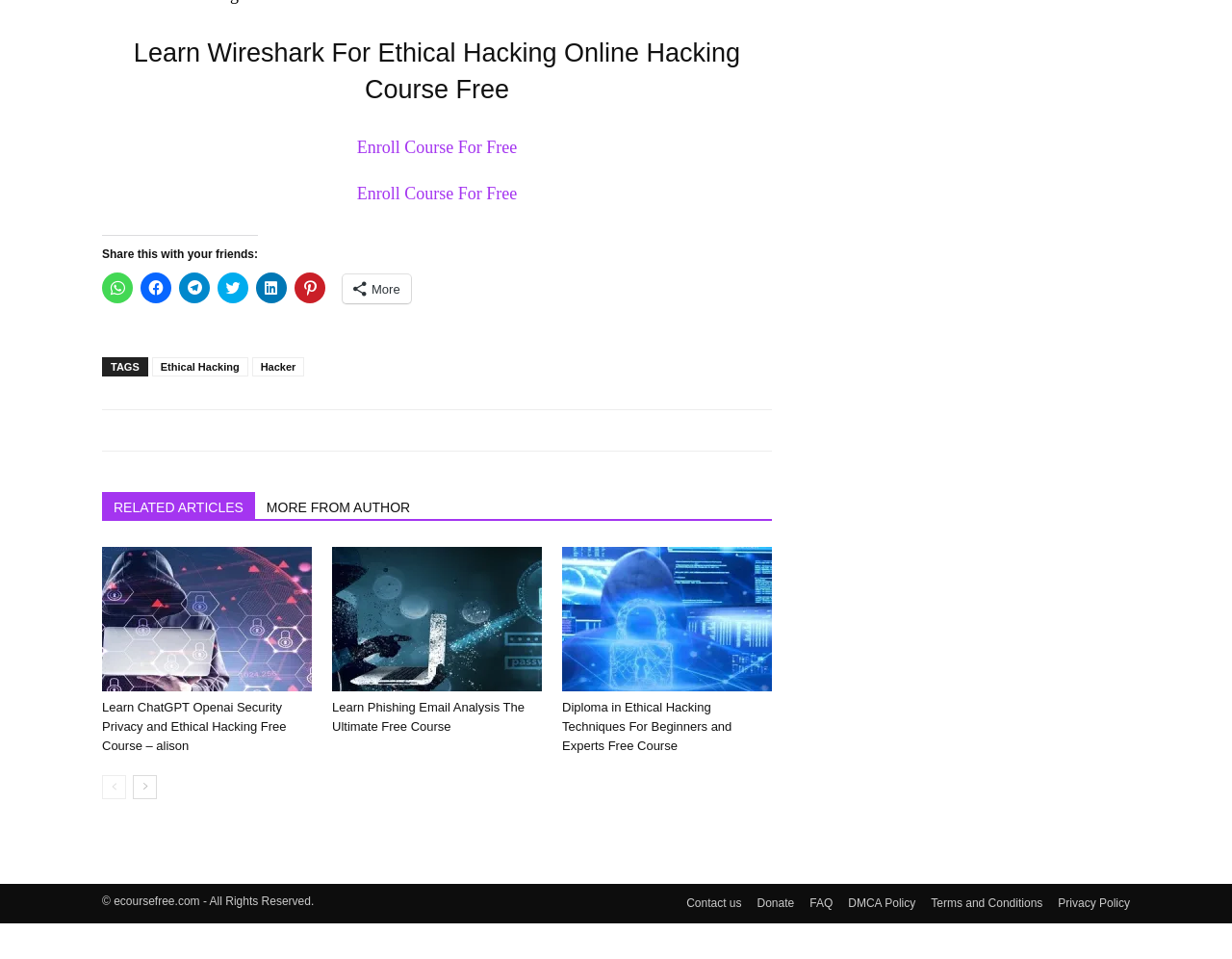Please respond in a single word or phrase: 
What is the main topic of this webpage?

Ethical Hacking